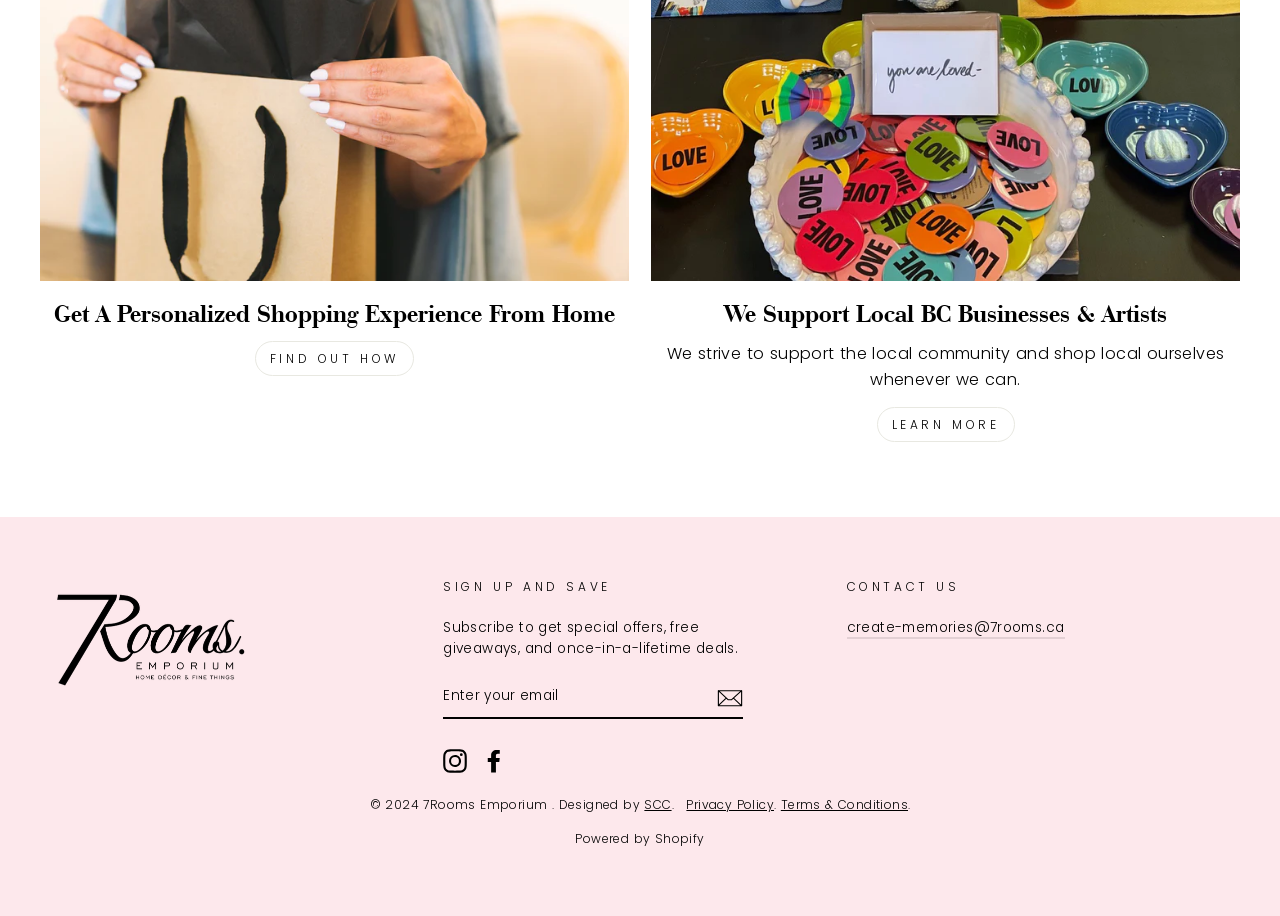Locate the bounding box coordinates of the element that should be clicked to fulfill the instruction: "Contact us through email".

[0.661, 0.674, 0.832, 0.697]